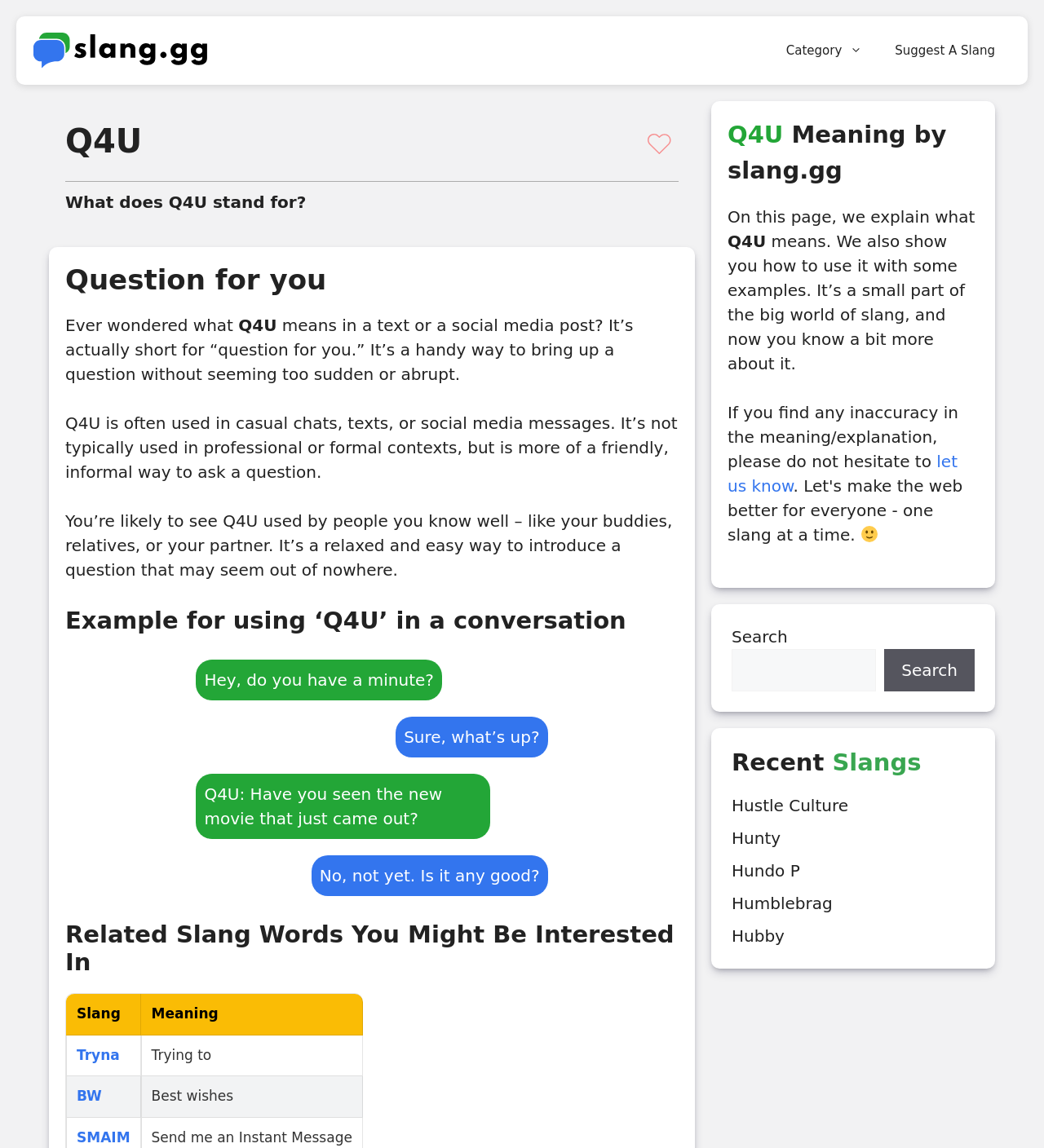Show me the bounding box coordinates of the clickable region to achieve the task as per the instruction: "Visit the Suggest A Slang page".

[0.842, 0.03, 0.969, 0.058]